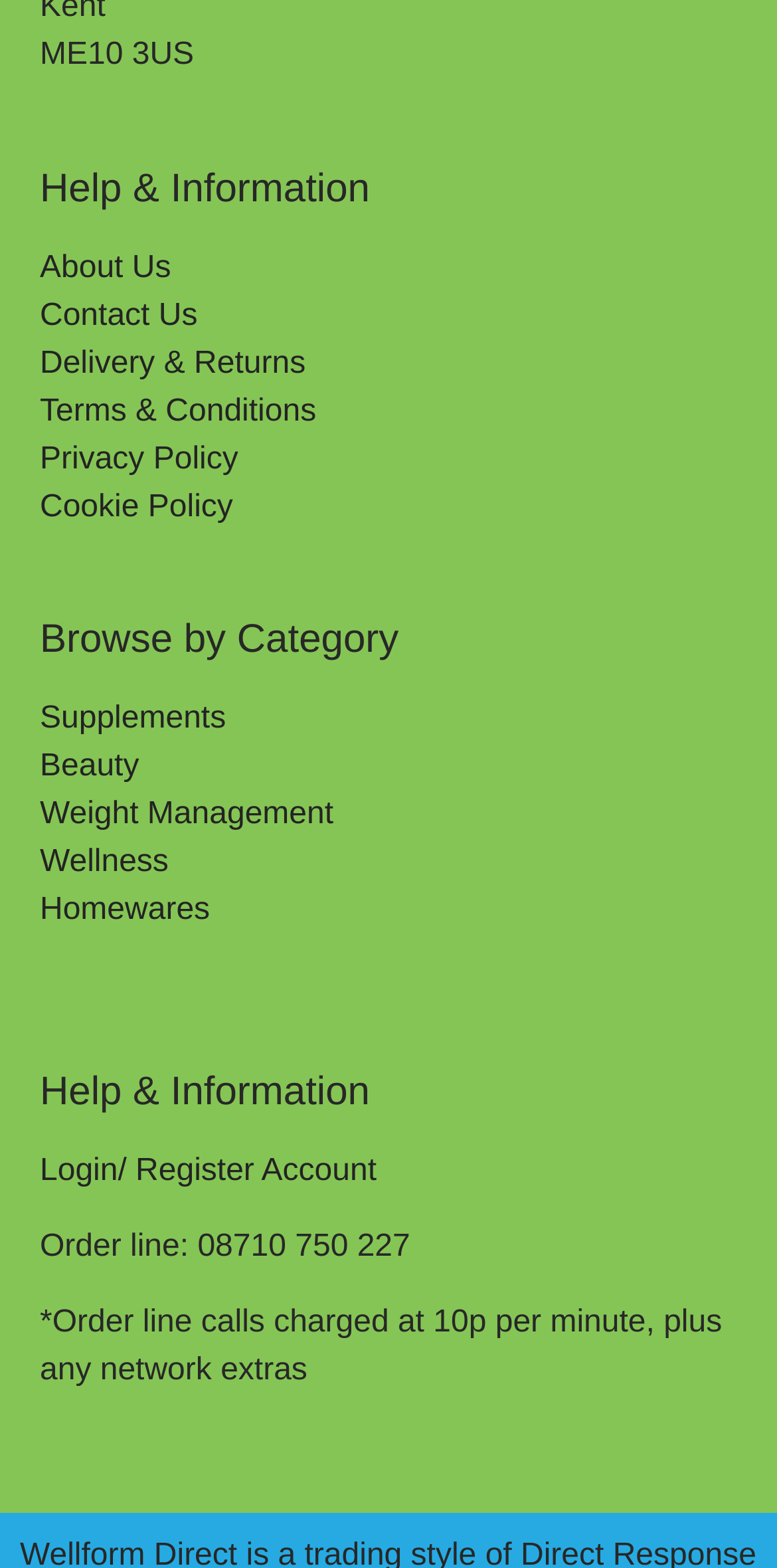Given the element description: "https://patreon.com/susiepettit", predict the bounding box coordinates of this UI element. The coordinates must be four float numbers between 0 and 1, given as [left, top, right, bottom].

None